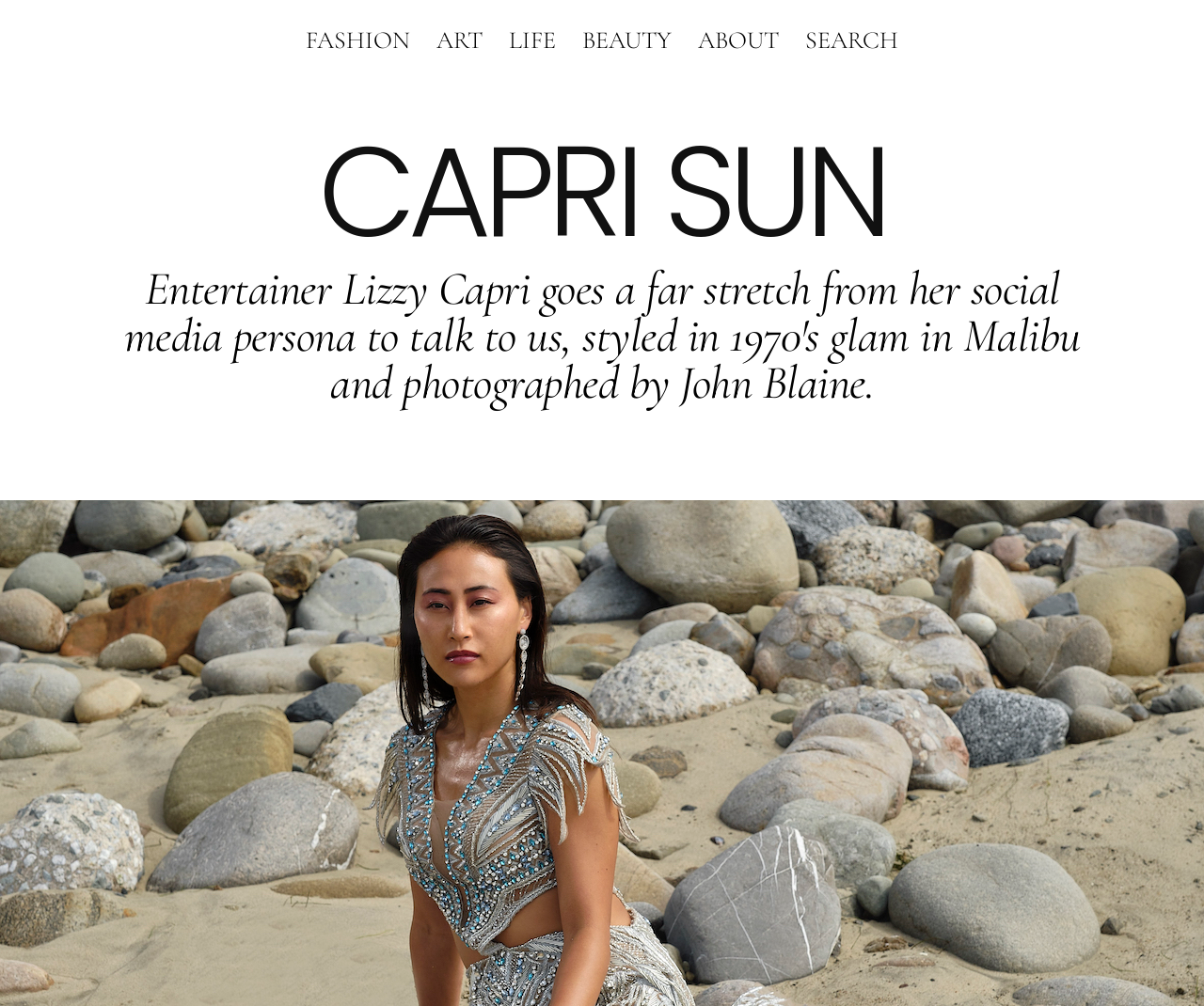What are the categories listed on the top?
From the details in the image, answer the question comprehensively.

By examining the links at the top of the webpage, I found that there are six categories listed, which are FASHION, ART, LIFE, BEAUTY, ABOUT, and SEARCH.